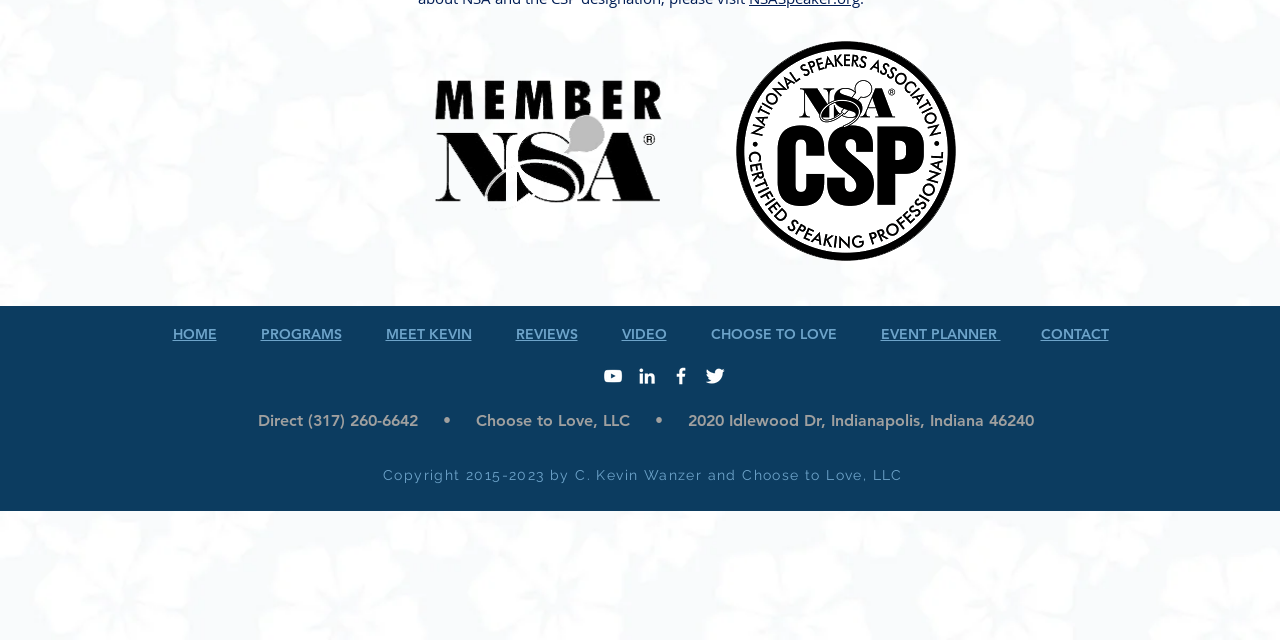Please locate the UI element described by "aria-label="White LinkedIn Icon"" and provide its bounding box coordinates.

[0.497, 0.57, 0.514, 0.605]